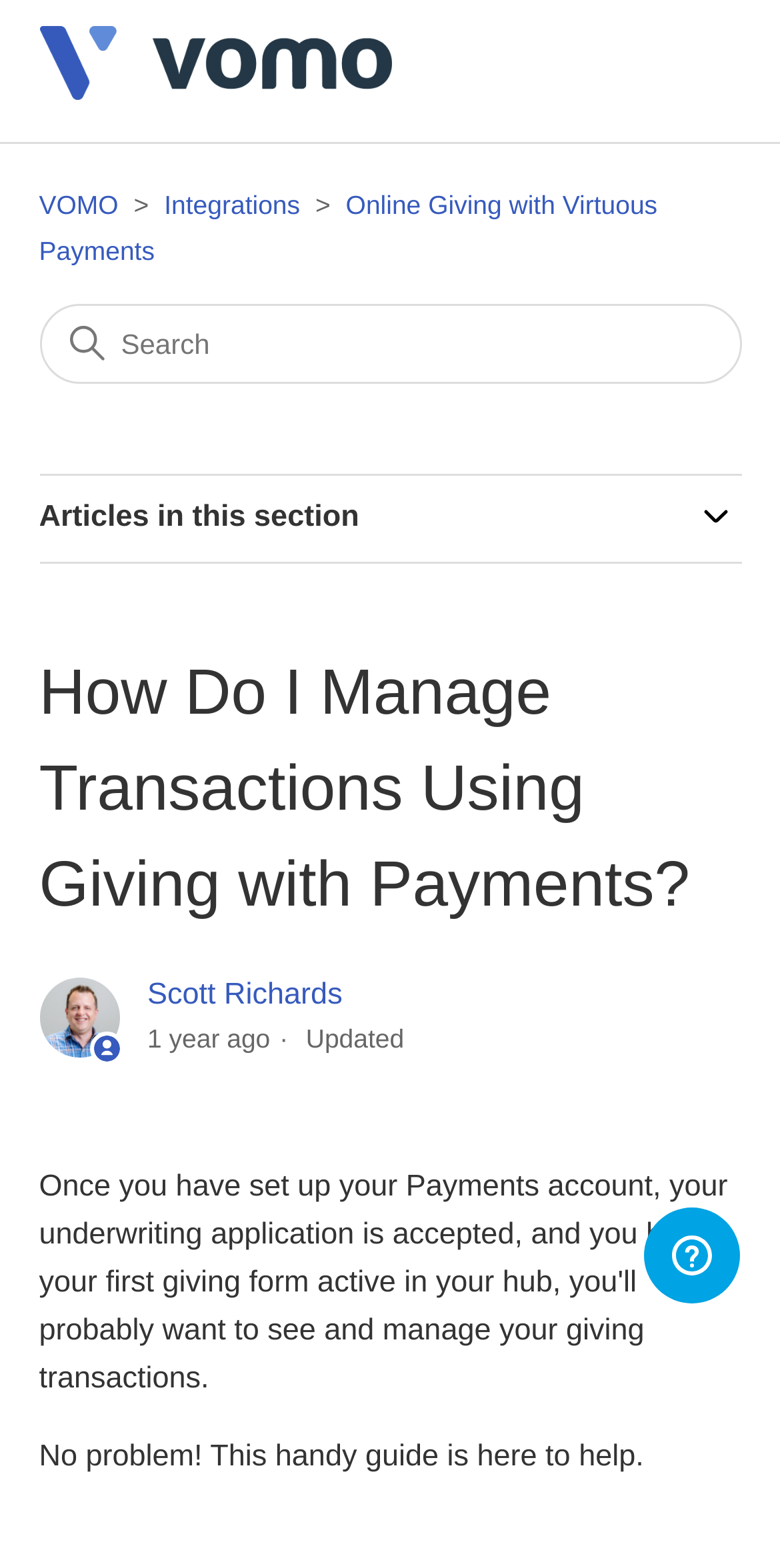Given the description "Scott Richards", provide the bounding box coordinates of the corresponding UI element.

[0.189, 0.623, 0.439, 0.645]